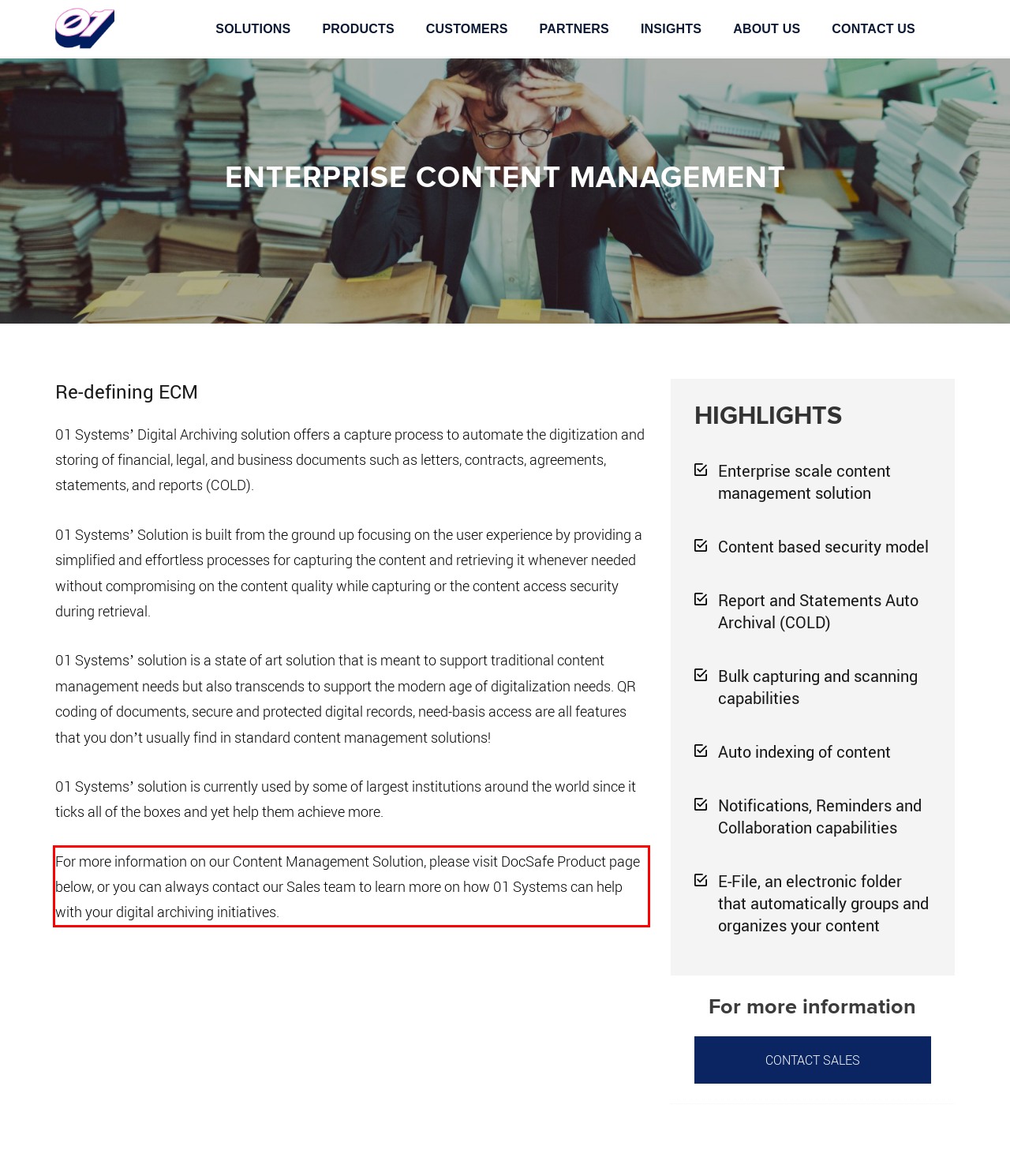In the screenshot of the webpage, find the red bounding box and perform OCR to obtain the text content restricted within this red bounding box.

For more information on our Content Management Solution, please visit DocSafe Product page below, or you can always contact our Sales team to learn more on how 01 Systems can help with your digital archiving initiatives.